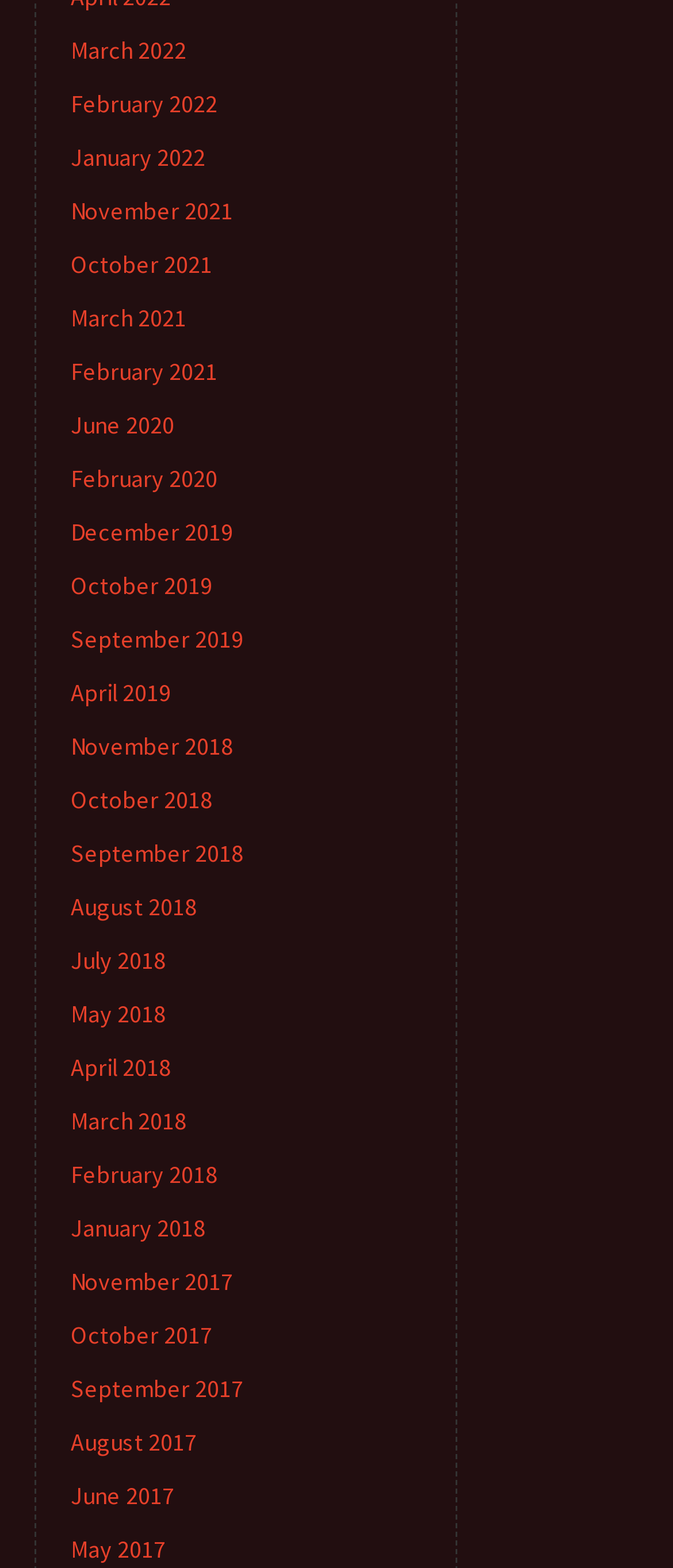How many links are there in the first row?
Look at the image and answer with only one word or phrase.

4